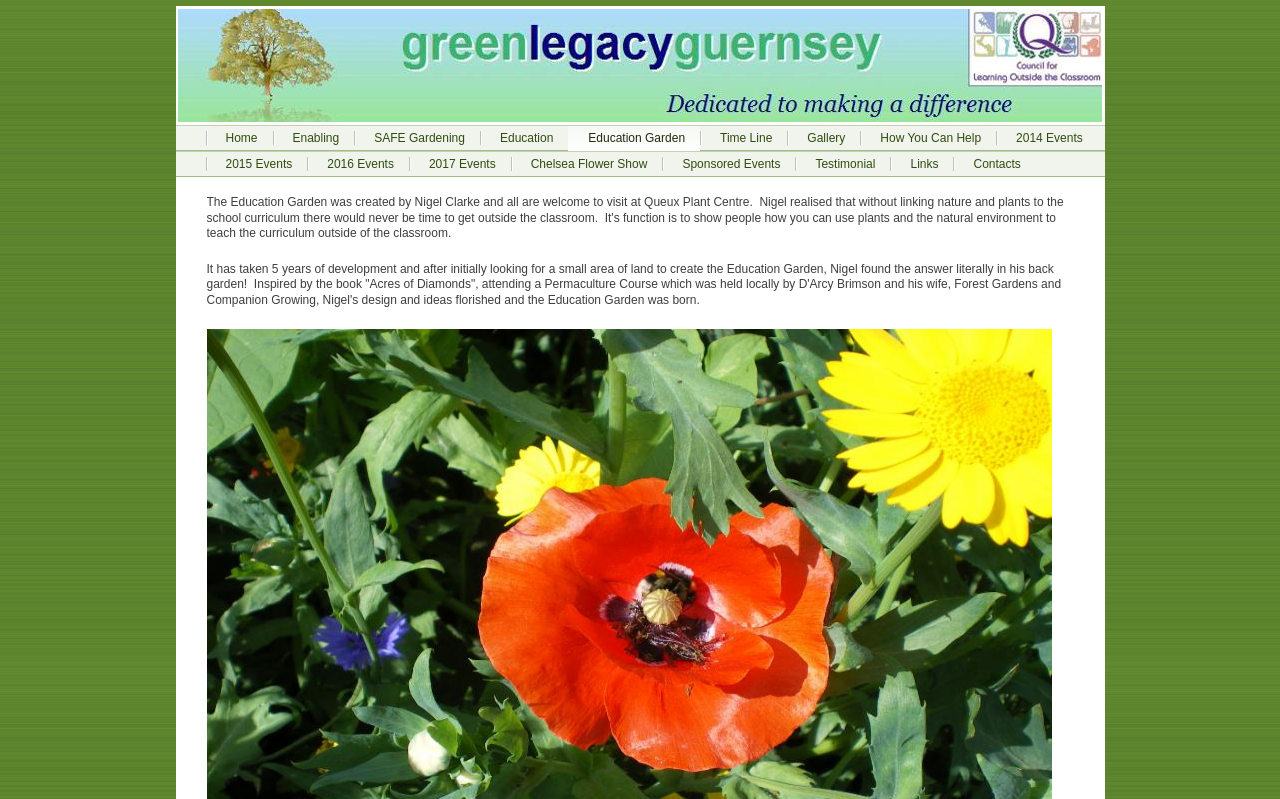Respond with a single word or phrase to the following question:
What is the first menu item?

Home